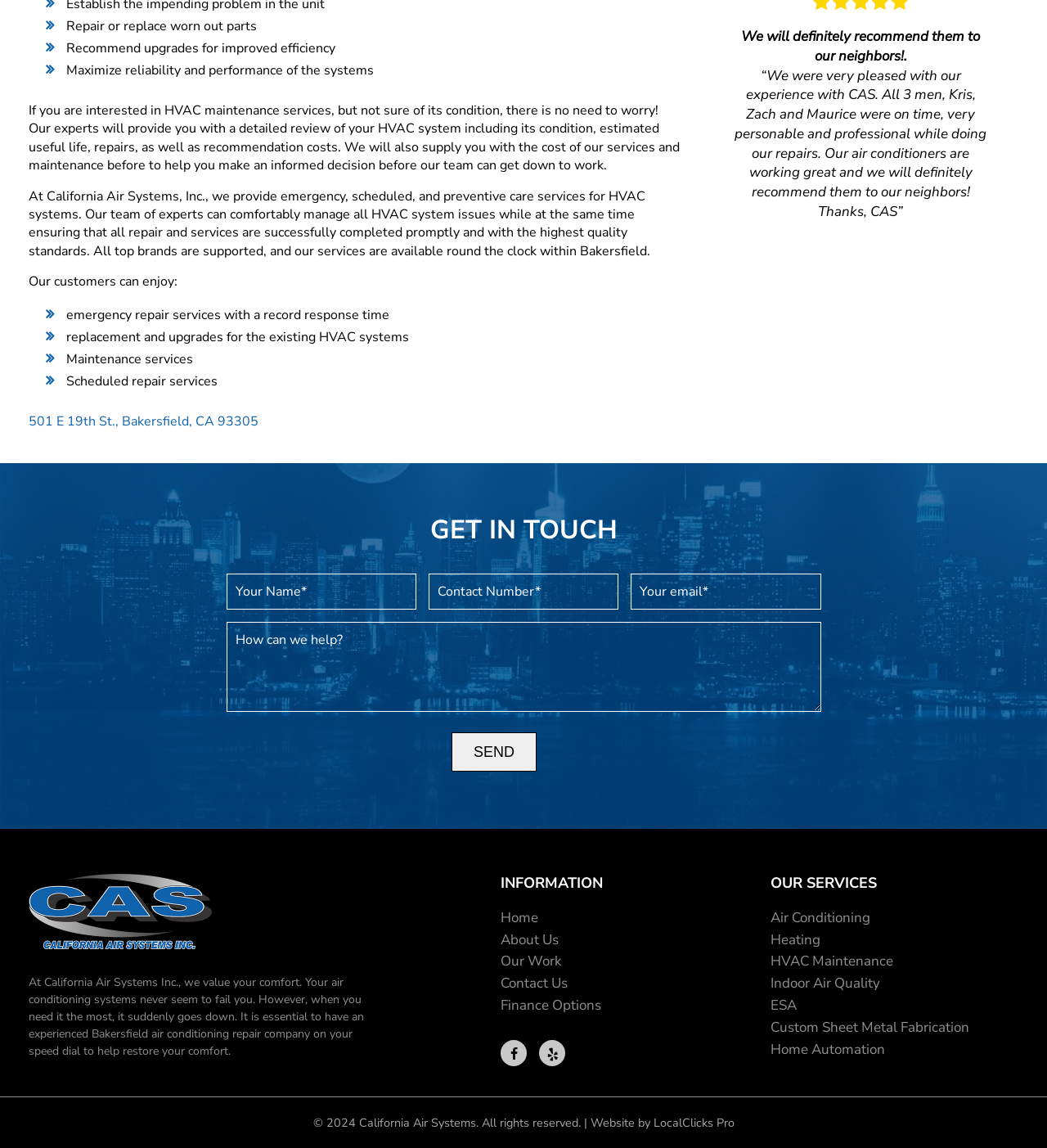What services does California Air Systems provide?
Please respond to the question thoroughly and include all relevant details.

Based on the webpage, California Air Systems provides various HVAC services including emergency repair services, replacement and upgrades for existing HVAC systems, maintenance services, and scheduled repair services.